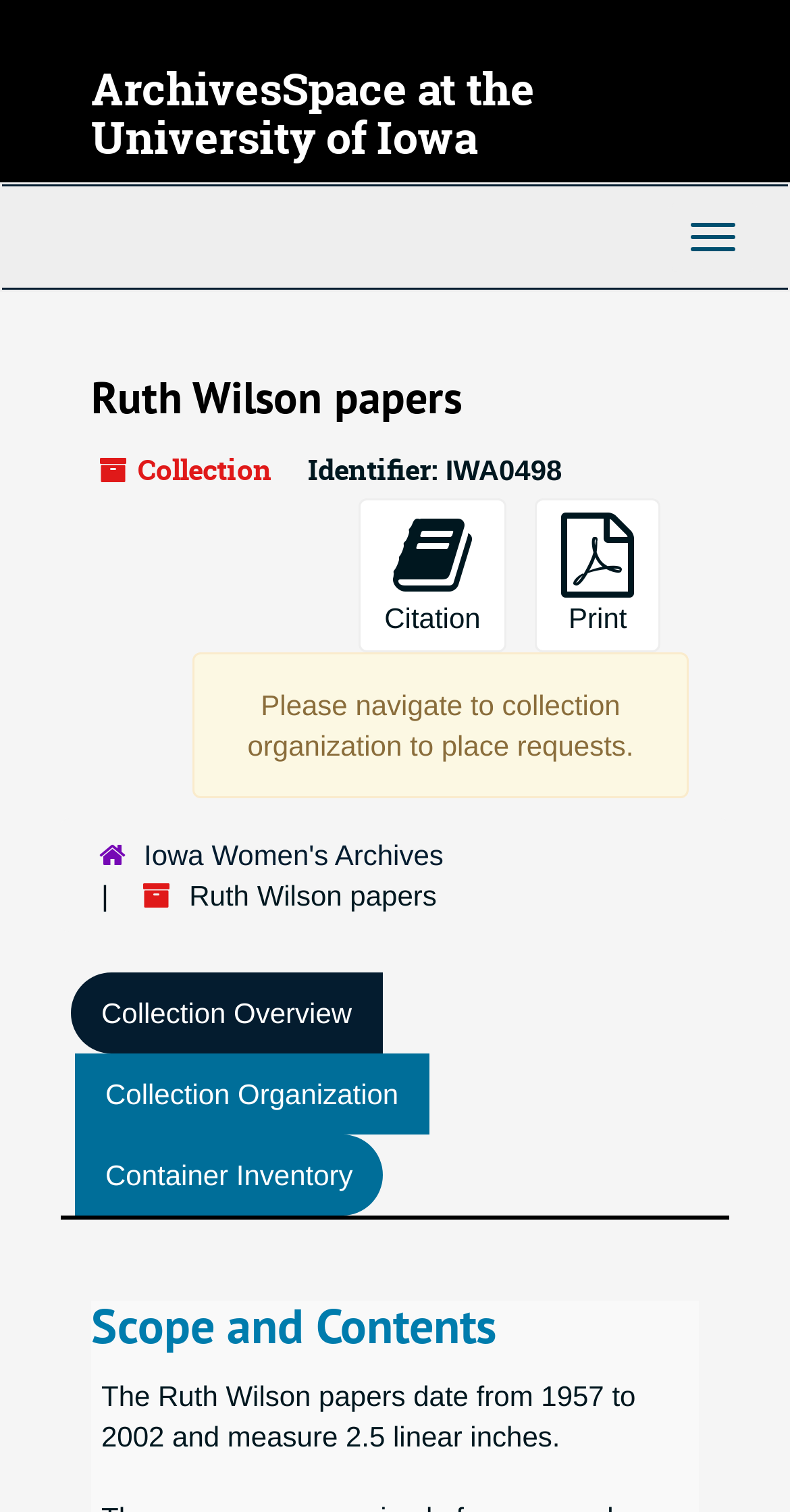Indicate the bounding box coordinates of the clickable region to achieve the following instruction: "Go to 'Business area'."

None